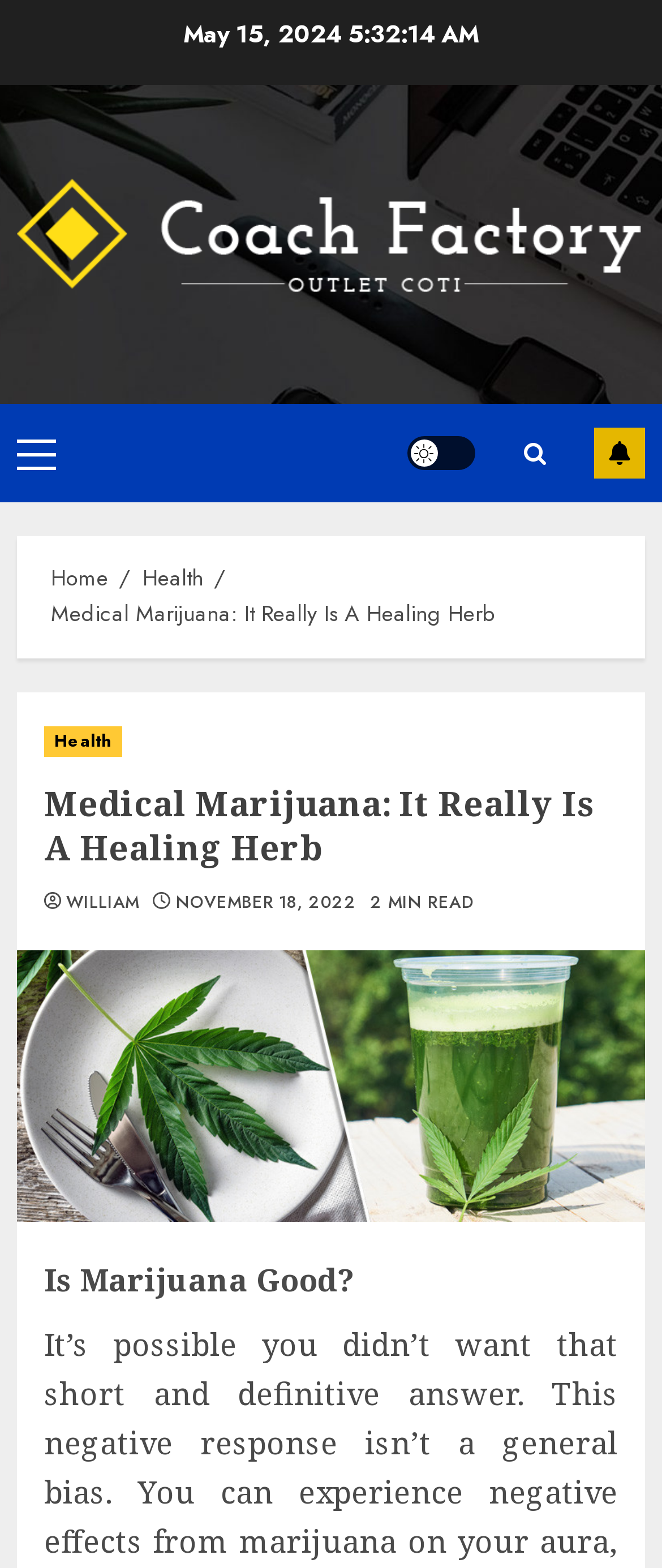Show me the bounding box coordinates of the clickable region to achieve the task as per the instruction: "Toggle light/dark mode".

[0.615, 0.278, 0.718, 0.3]